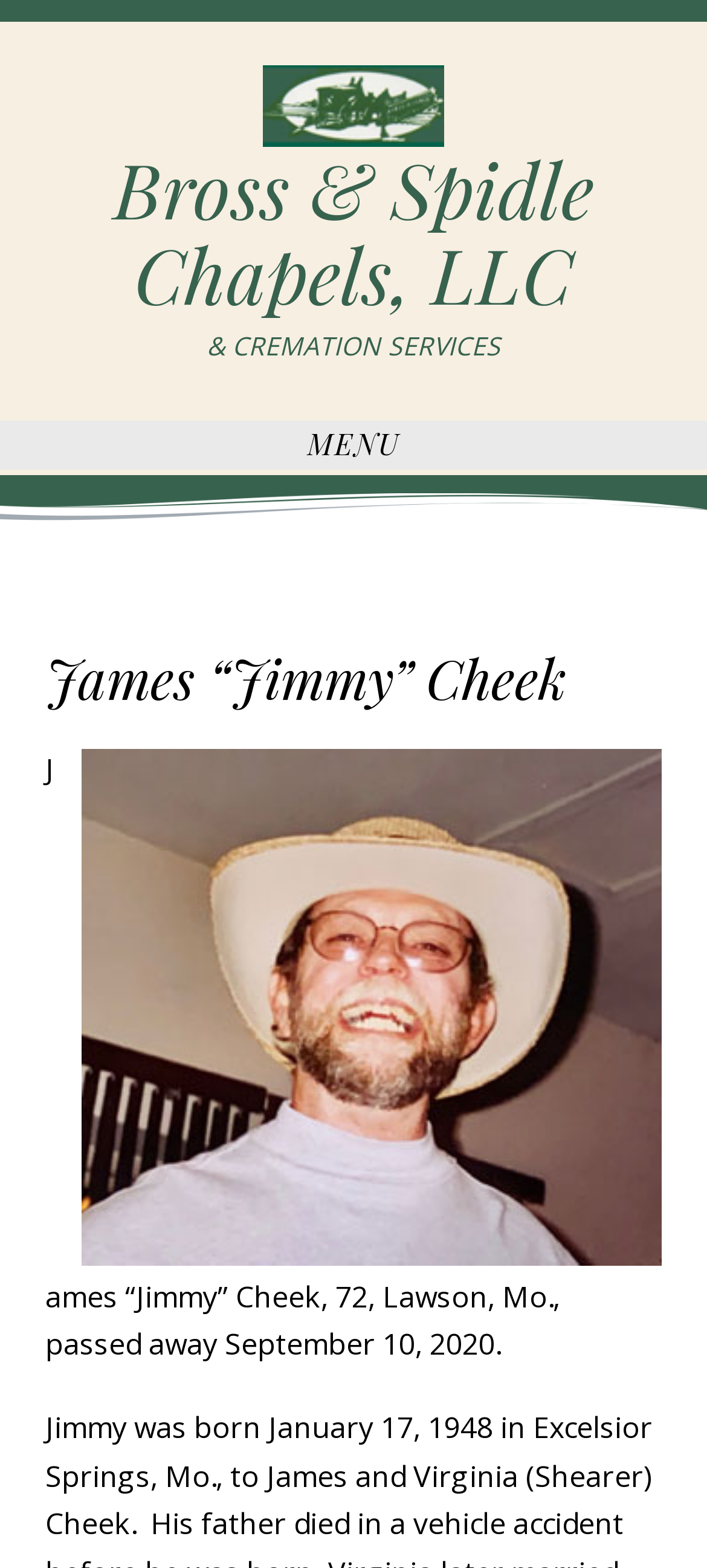Using the provided element description "Bross & Spidle Chapels, LLC", determine the bounding box coordinates of the UI element.

[0.16, 0.088, 0.84, 0.207]